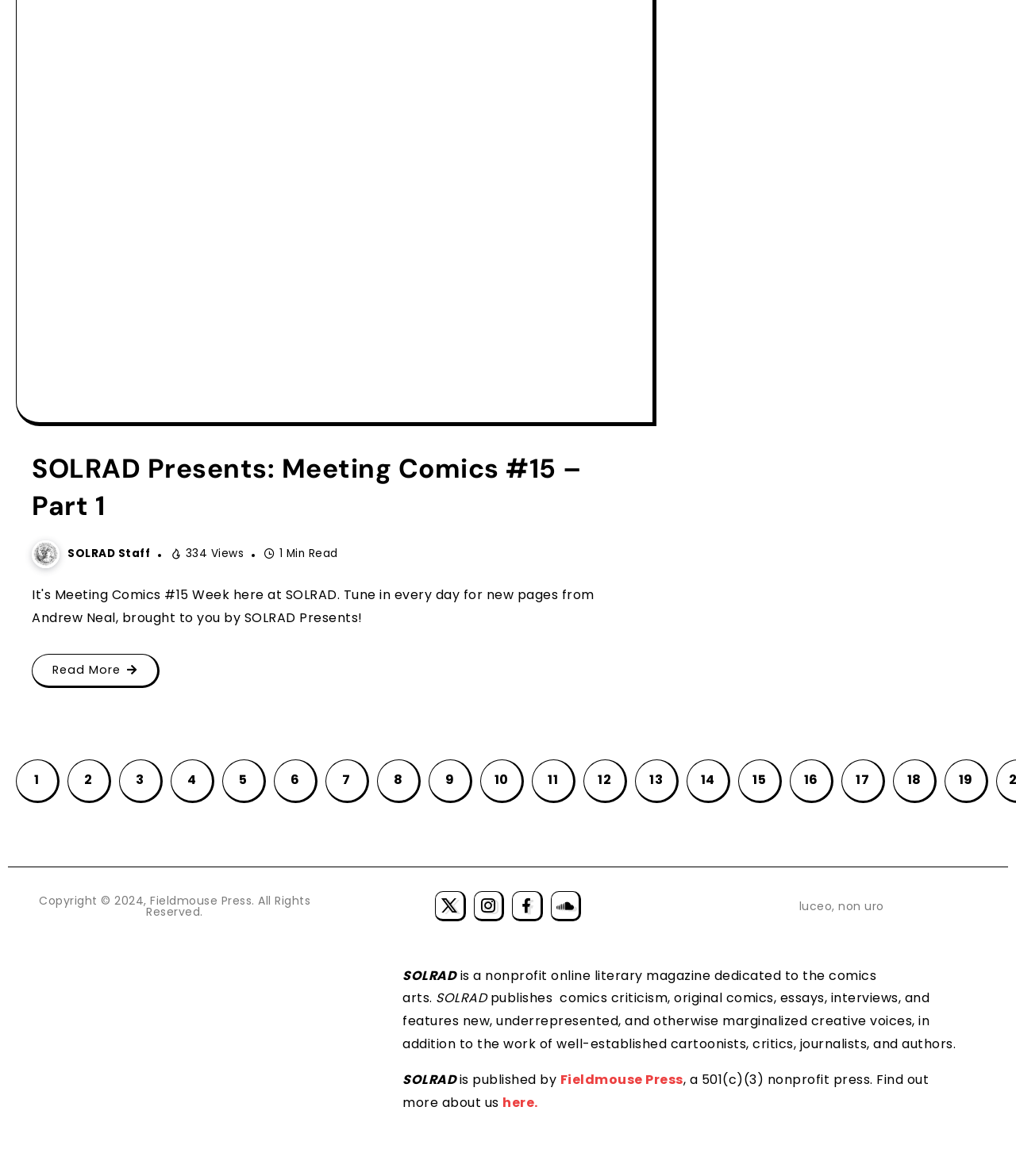How many views does the current article have?
Answer the question with just one word or phrase using the image.

334 Views